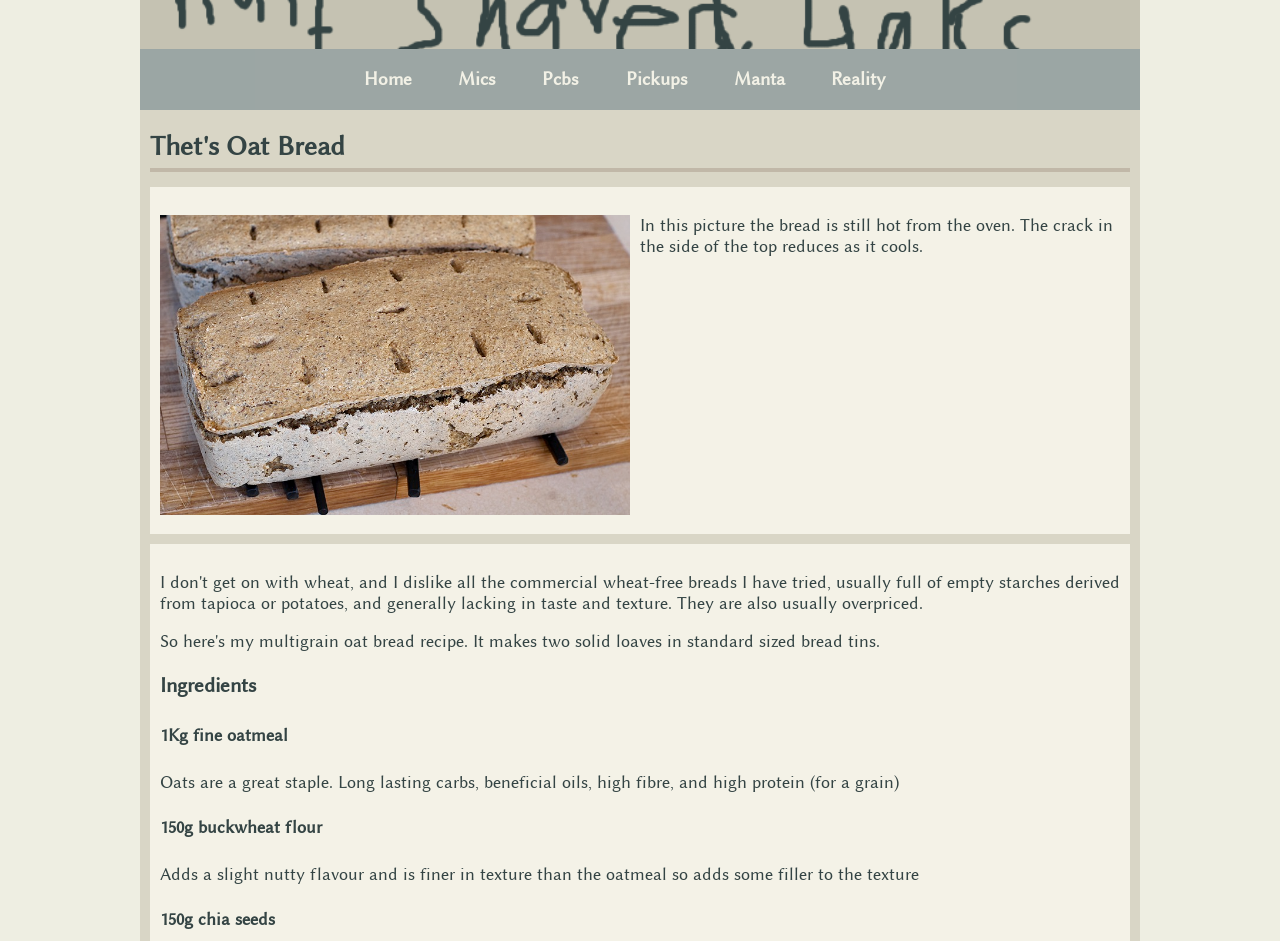Use a single word or phrase to respond to the question:
How many links are there in the top navigation?

6